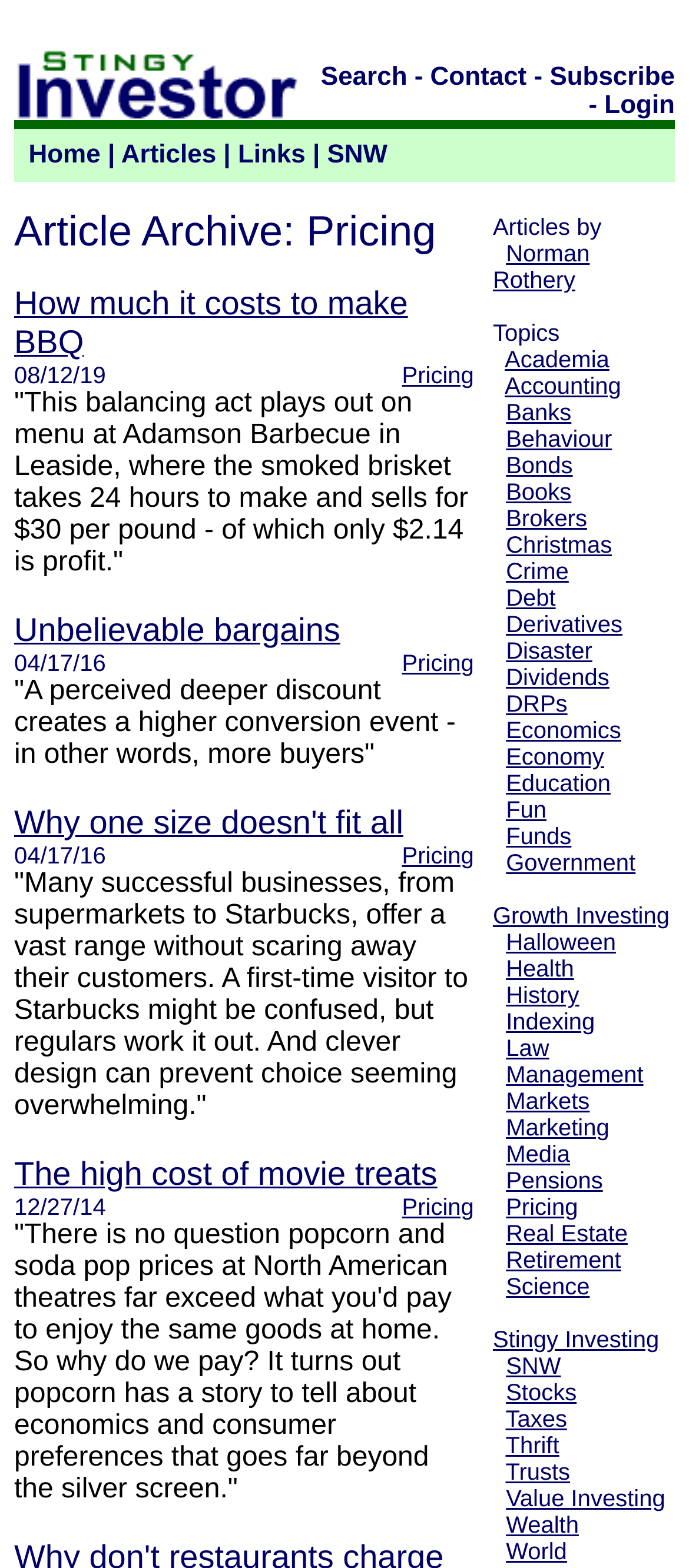What is the name of the website?
Based on the image, give a one-word or short phrase answer.

Stingy Investor